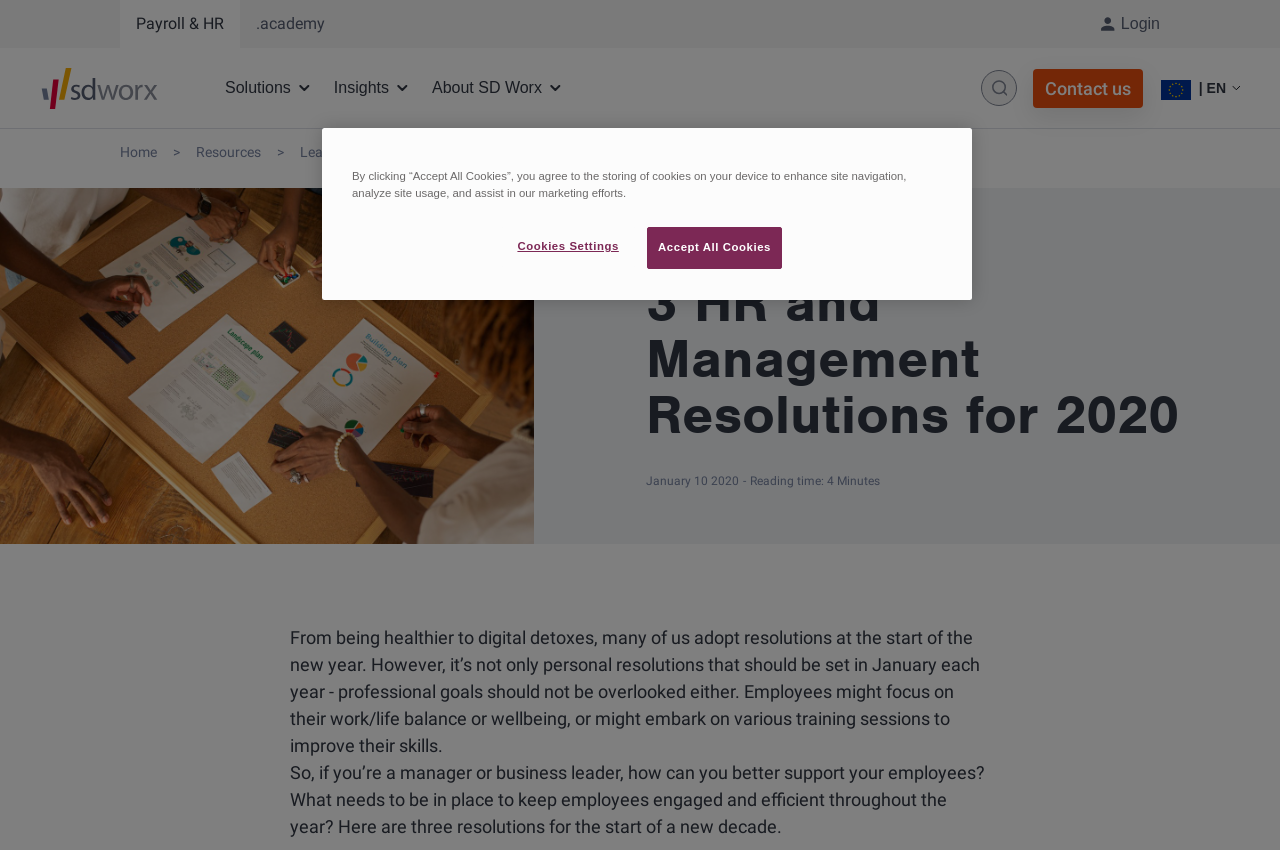What is the purpose of the button 'Search'? From the image, respond with a single word or brief phrase.

To search the website